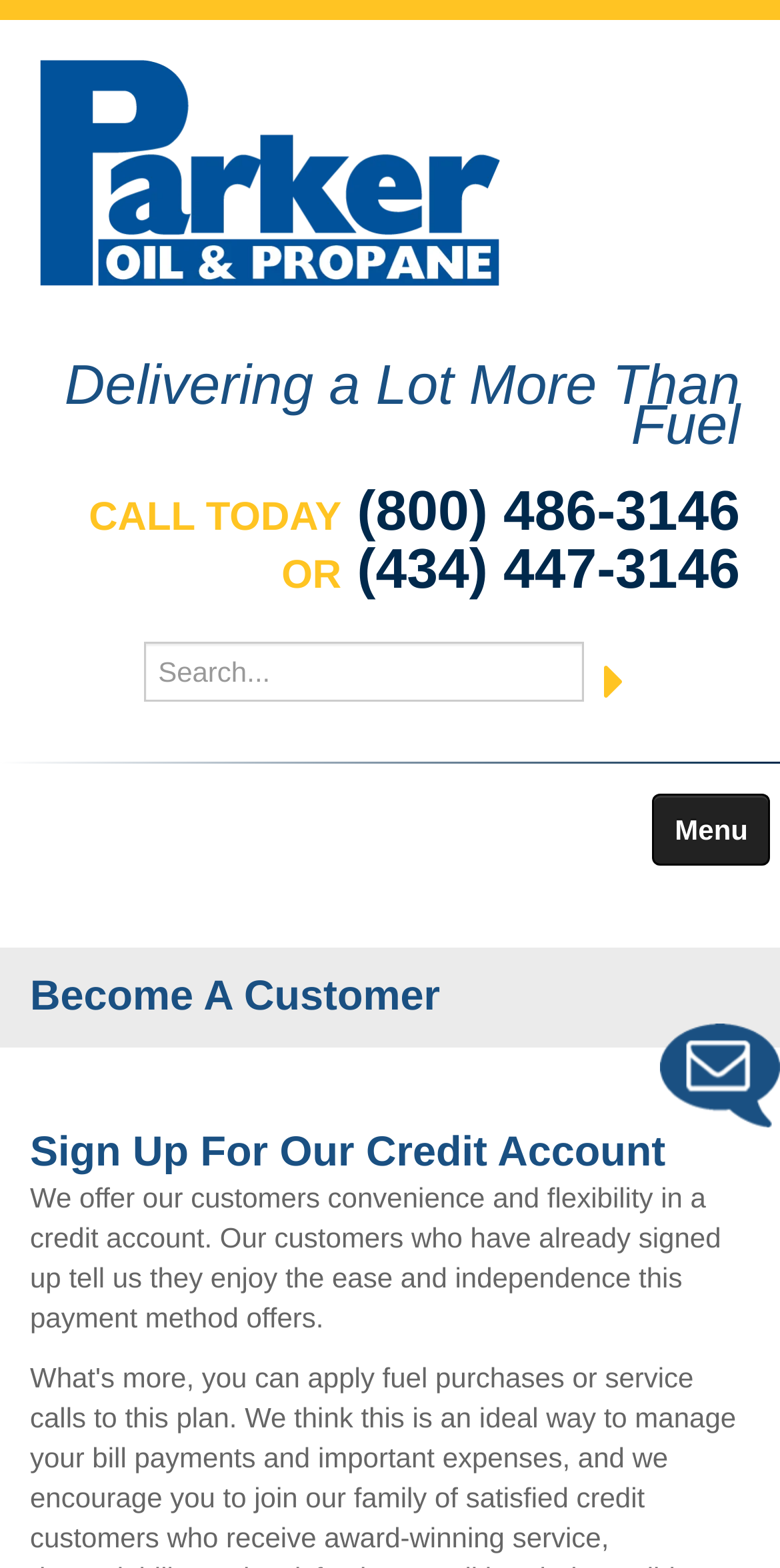Using the image as a reference, answer the following question in as much detail as possible:
What is the purpose of the credit account?

I determined the purpose of the credit account by reading the static text on the page, which says 'We offer our customers convenience and flexibility in a credit account. Our customers who have already signed up tell us they enjoy the ease and independence this payment method offers.' This suggests that the credit account is intended to provide convenience and flexibility for customers.